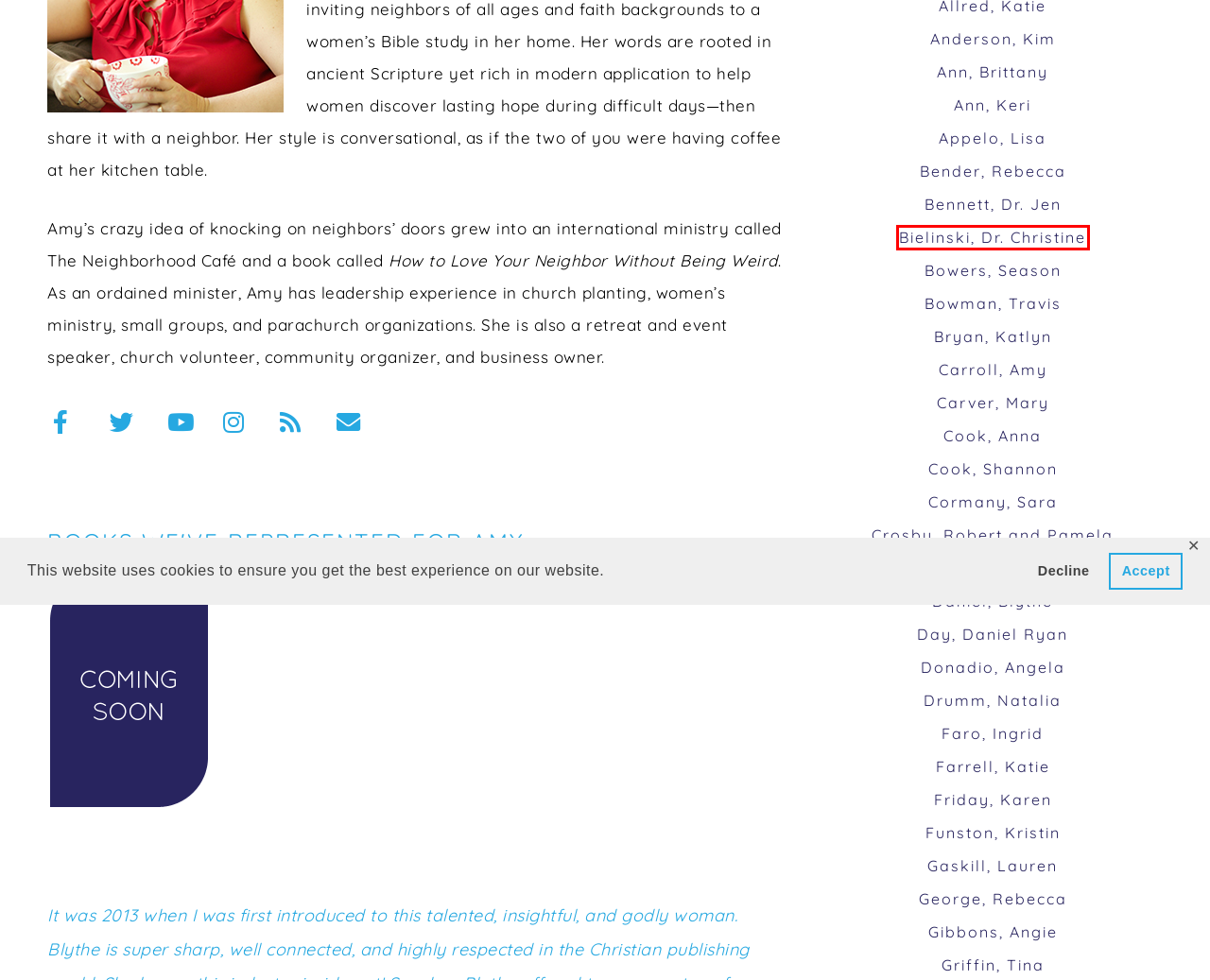You are provided with a screenshot of a webpage highlighting a UI element with a red bounding box. Choose the most suitable webpage description that matches the new page after clicking the element in the bounding box. Here are the candidates:
A. Ann, Keri - The Blythe Daniel Agency
B. Crosby, Robert and Pamela - The Blythe Daniel Agency
C. Gaskill, Lauren - The Blythe Daniel Agency
D. Cook, Shannon - The Blythe Daniel Agency
E. Drumm, Natalia - The Blythe Daniel Agency
F. Bennett, Dr. Jen - The Blythe Daniel Agency
G. Bielinski, Dr. Christine - The Blythe Daniel Agency
H. Appelo, Lisa - The Blythe Daniel Agency

G